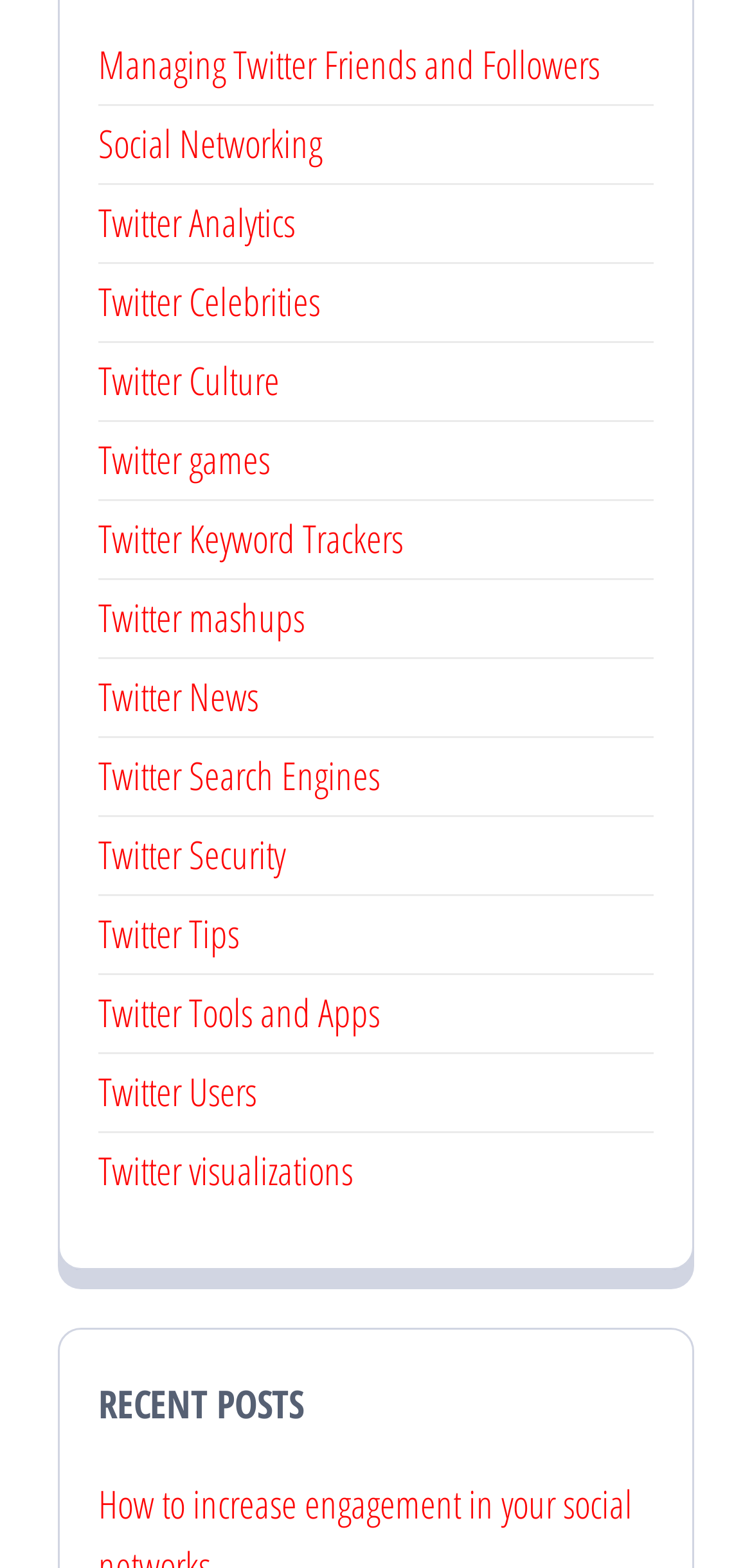Could you provide the bounding box coordinates for the portion of the screen to click to complete this instruction: "Explore Twitter Friends and Followers"?

[0.131, 0.024, 0.797, 0.057]